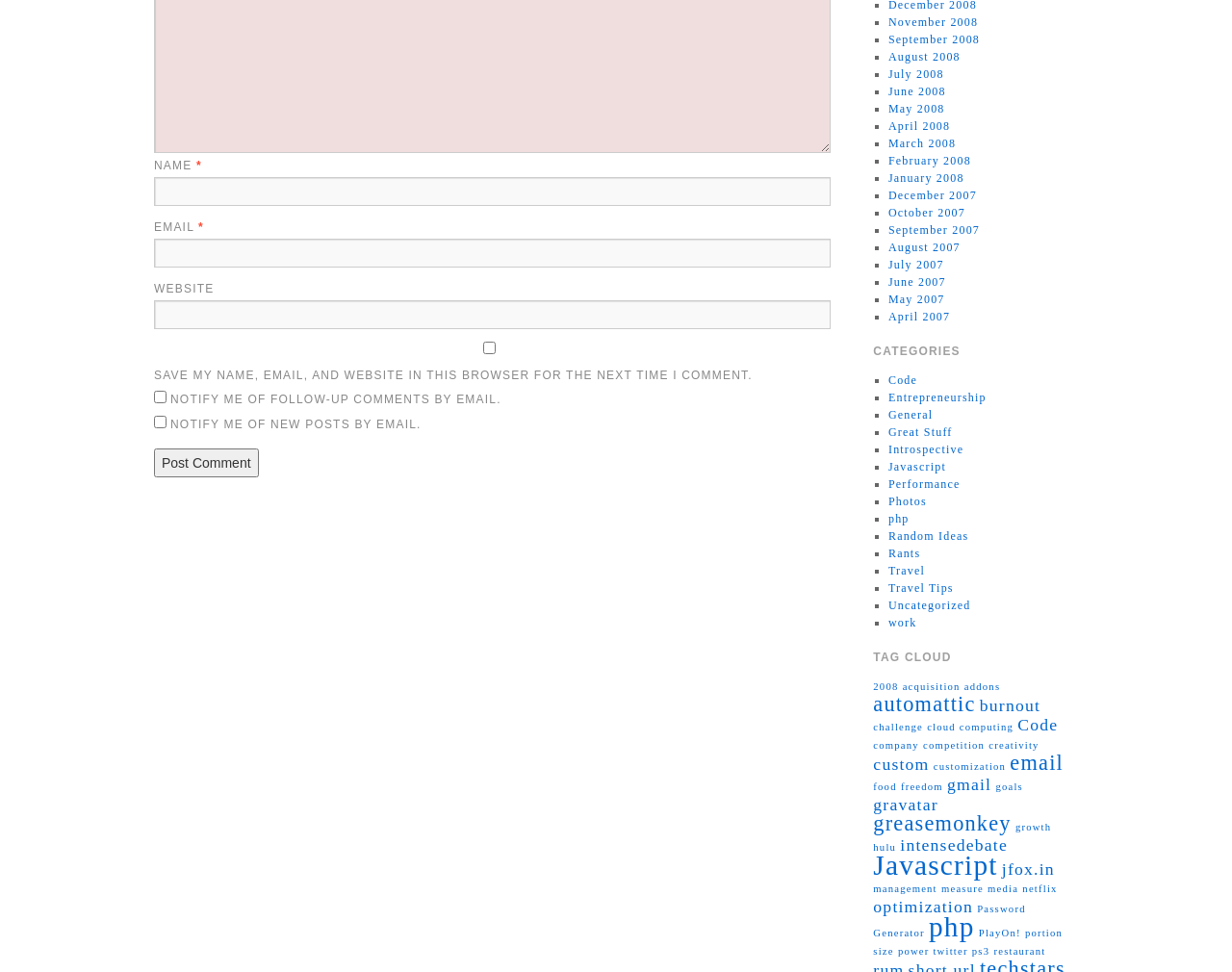How many links are there in the 'TAG CLOUD' section?
Please answer the question as detailed as possible.

The 'TAG CLOUD' section is located at the bottom of the webpage and contains only one link, which is '2008 (1 item)'.